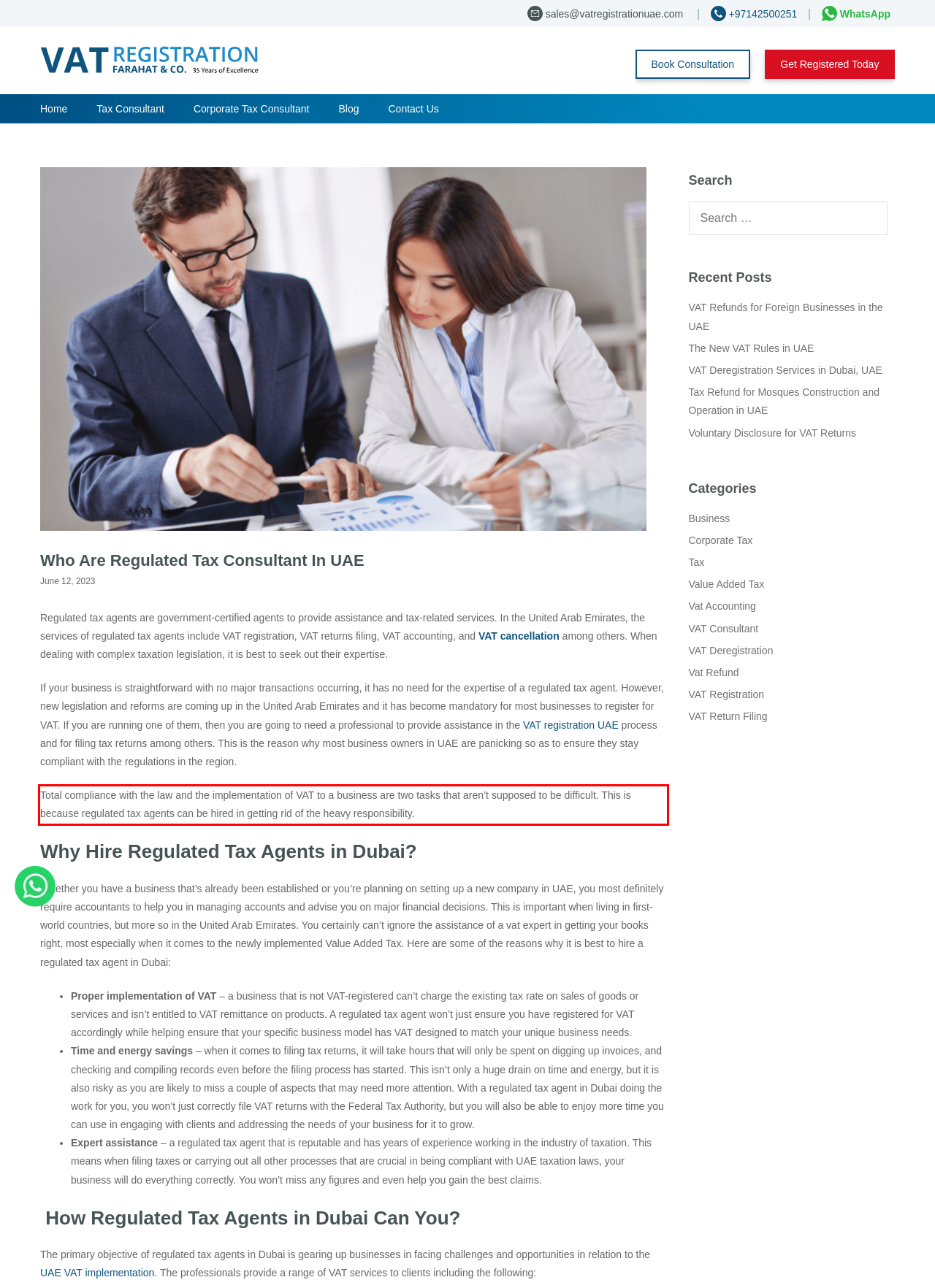View the screenshot of the webpage and identify the UI element surrounded by a red bounding box. Extract the text contained within this red bounding box.

Total compliance with the law and the implementation of VAT to a business are two tasks that aren’t supposed to be difficult. This is because regulated tax agents can be hired in getting rid of the heavy responsibility.